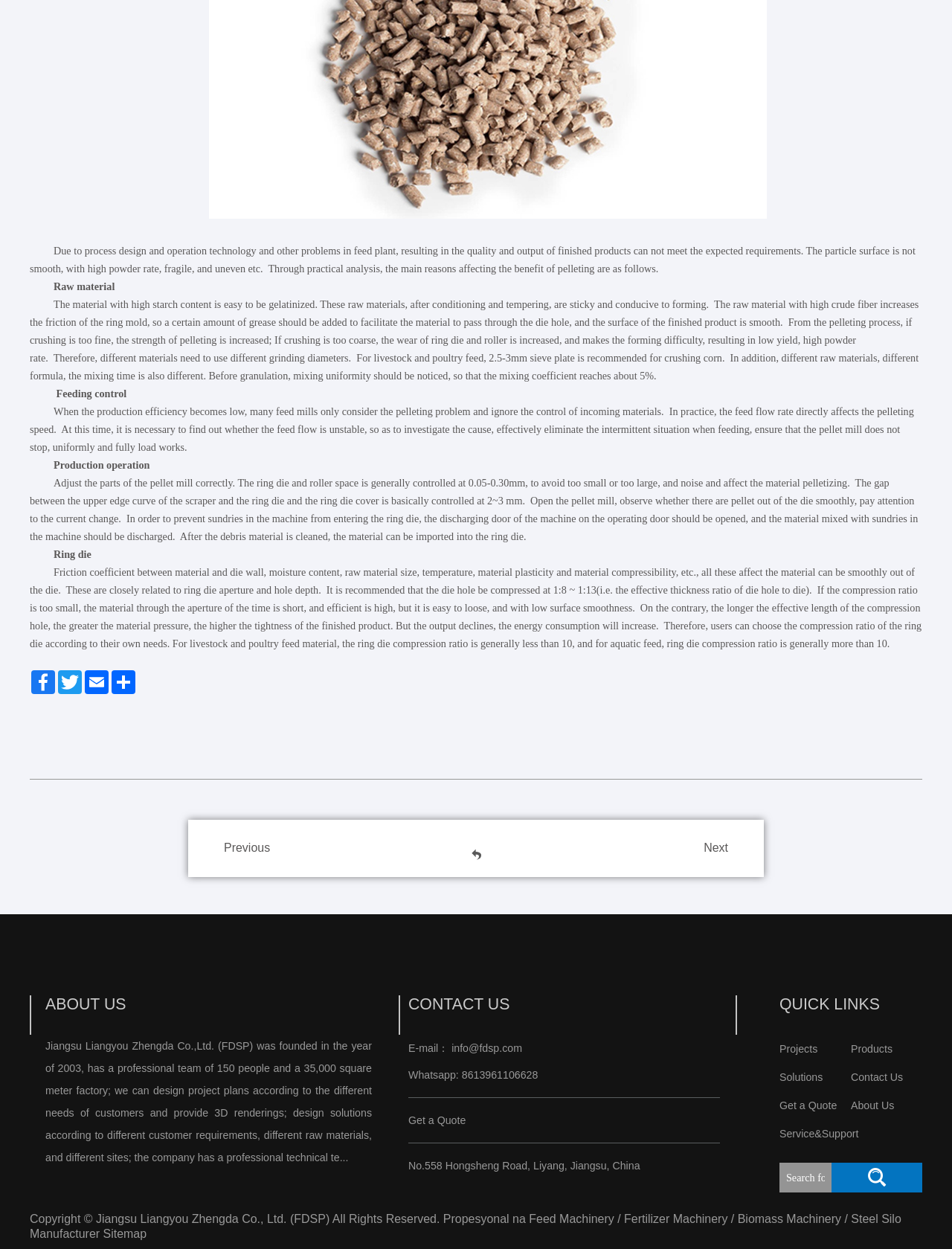From the element description: "name="keywords" placeholder="Search for products"", extract the bounding box coordinates of the UI element. The coordinates should be expressed as four float numbers between 0 and 1, in the order [left, top, right, bottom].

[0.819, 0.931, 0.873, 0.955]